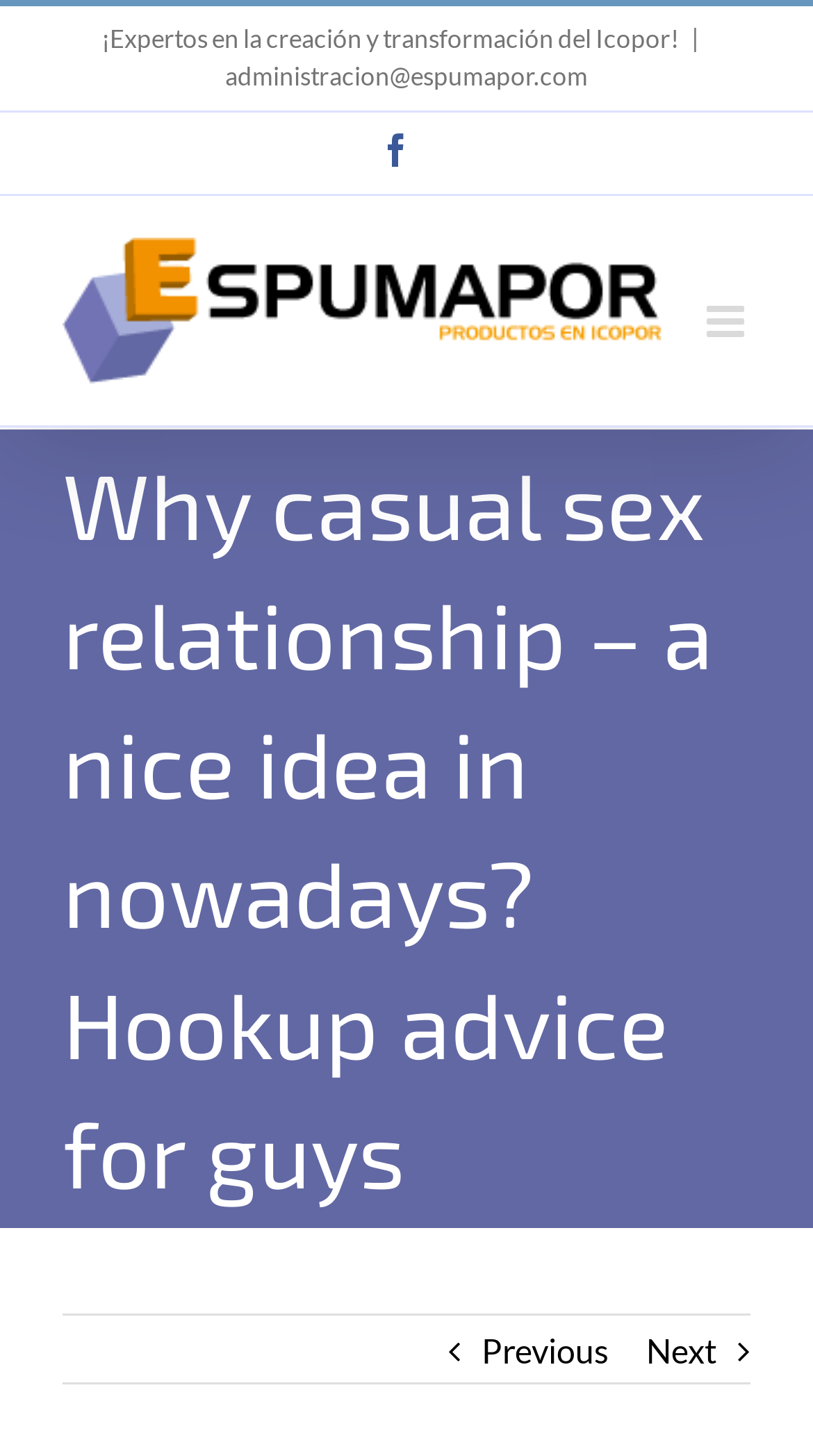Is the mobile menu expanded?
Based on the visual, give a brief answer using one word or a short phrase.

No